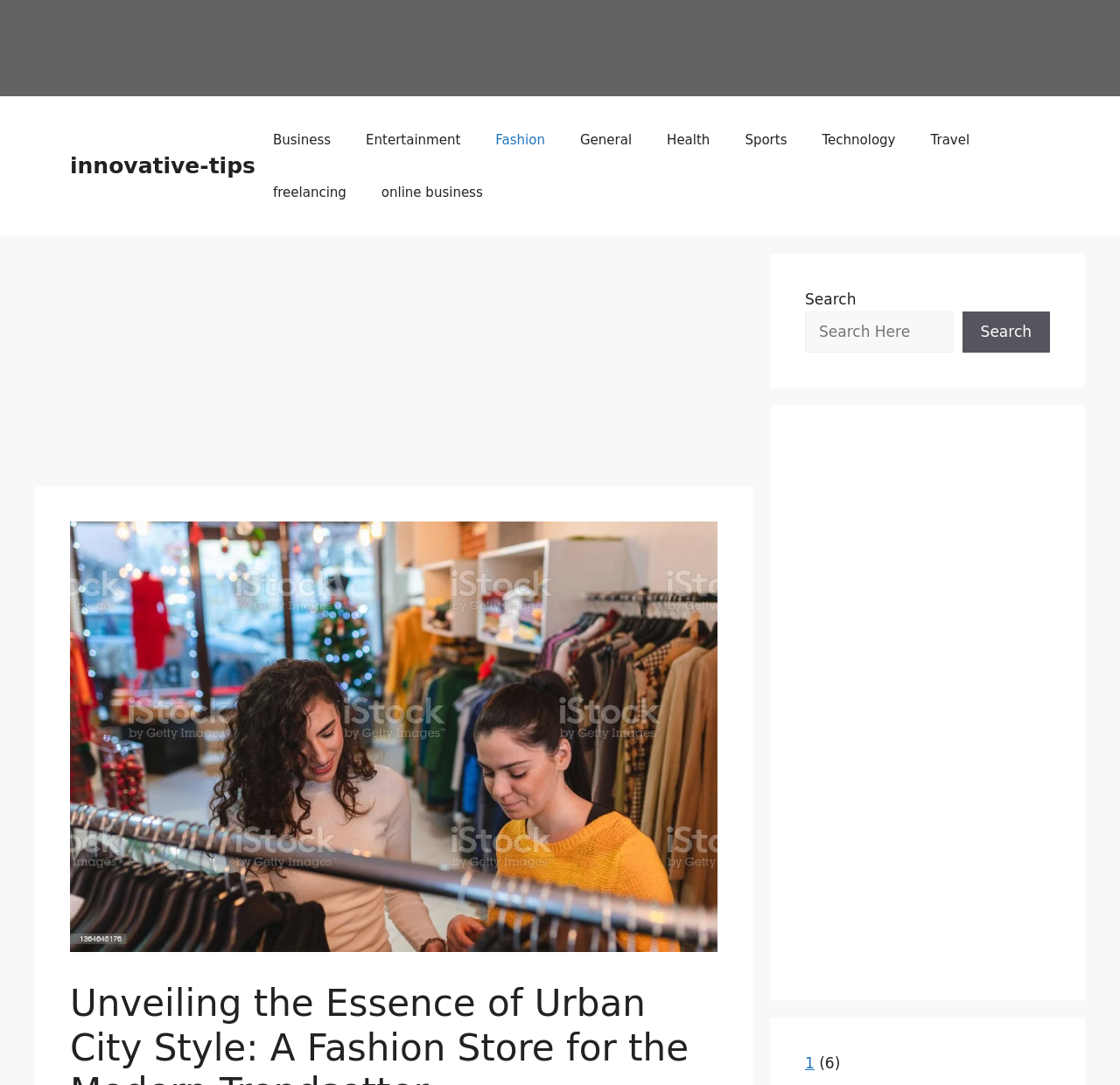How many navigation links are there?
Based on the image, please offer an in-depth response to the question.

I counted the number of links under the 'Primary' navigation element, which includes 'Business', 'Entertainment', 'Fashion', 'General', 'Health', 'Sports', 'Technology', 'Travel', 'freelancing', and 'online business'.